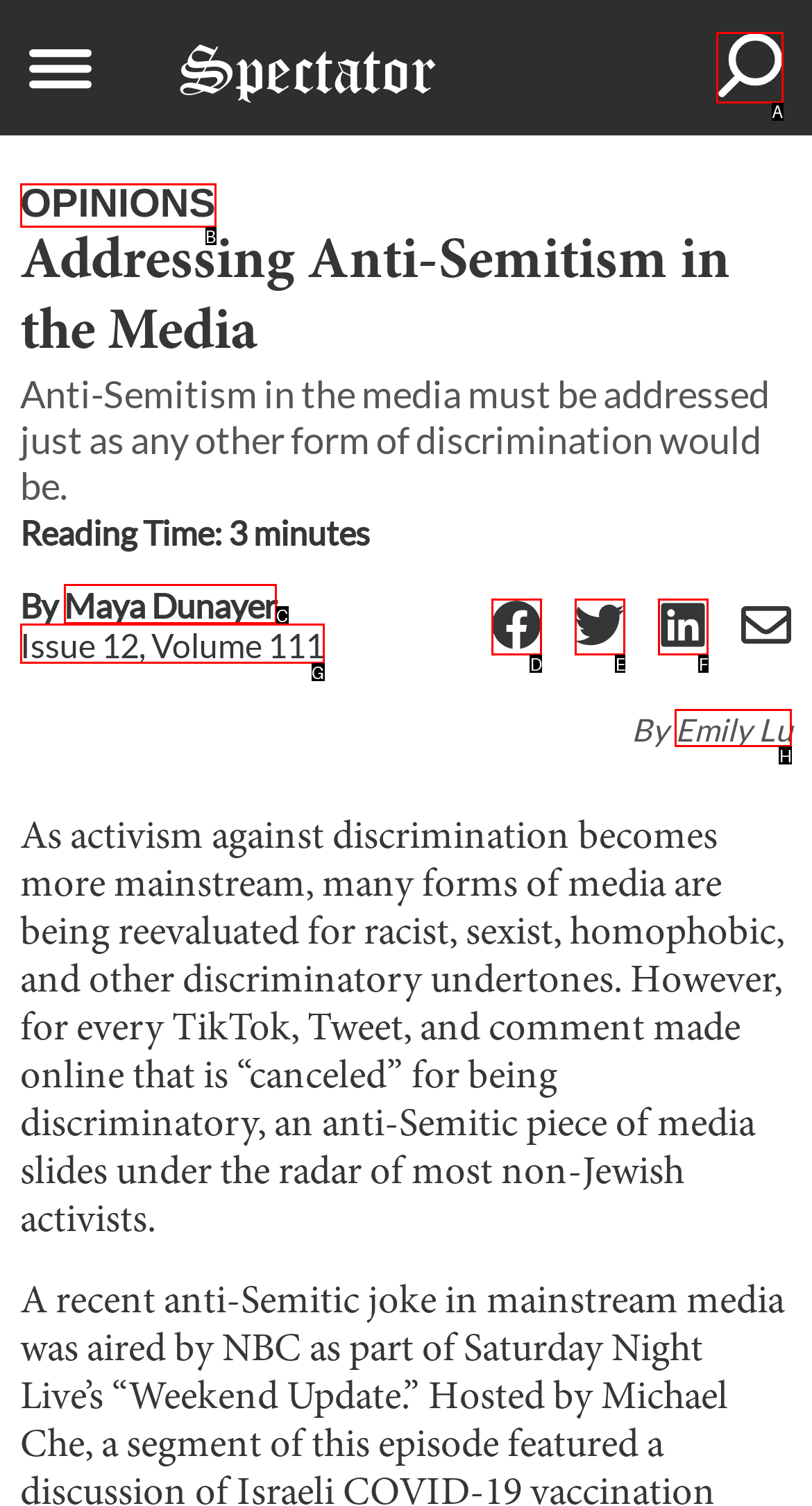Identify the correct UI element to click on to achieve the following task: Read opinions Respond with the corresponding letter from the given choices.

B